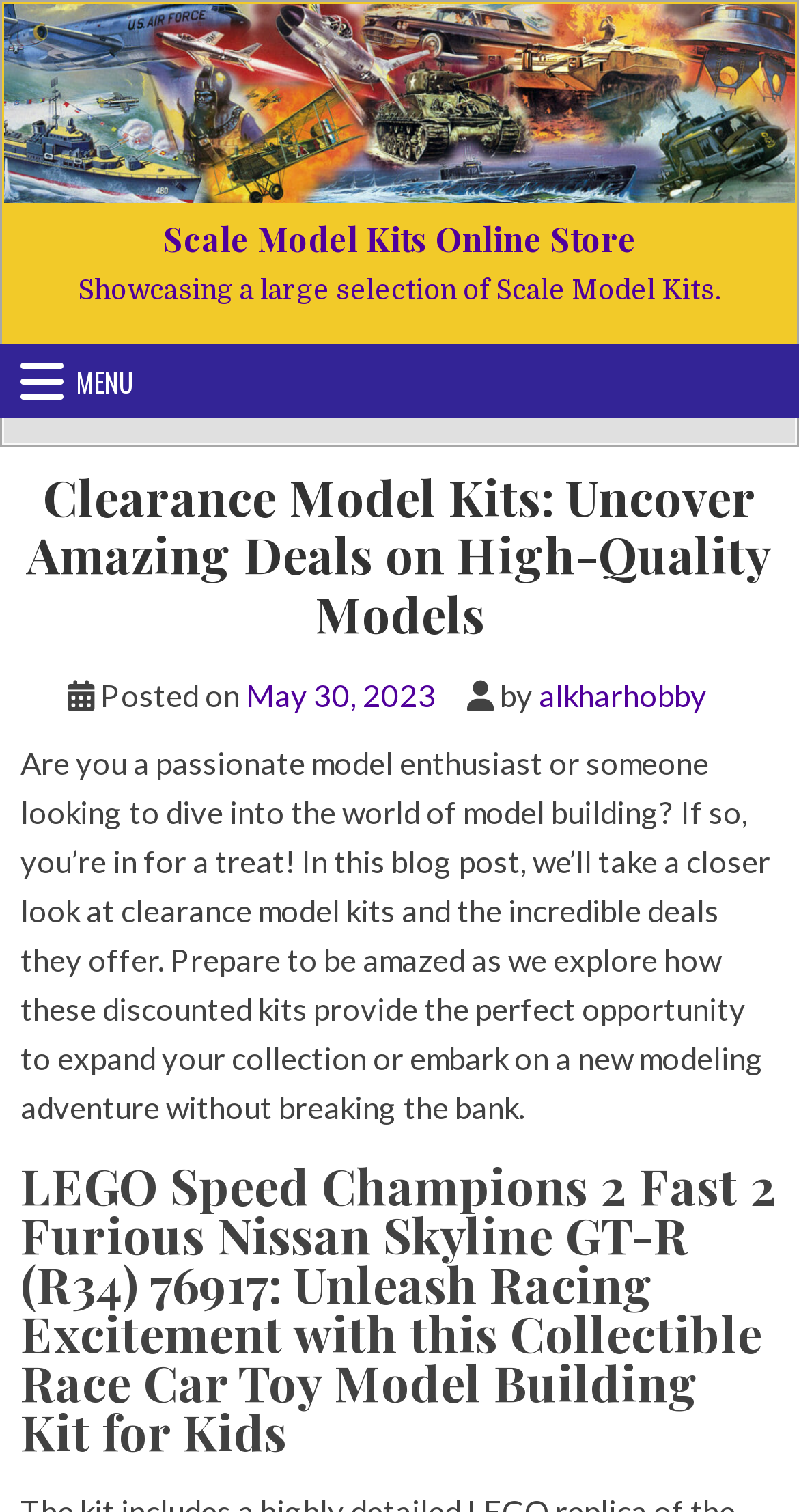Predict the bounding box coordinates for the UI element described as: "May 30, 2023March 5, 2024". The coordinates should be four float numbers between 0 and 1, presented as [left, top, right, bottom].

[0.308, 0.447, 0.546, 0.472]